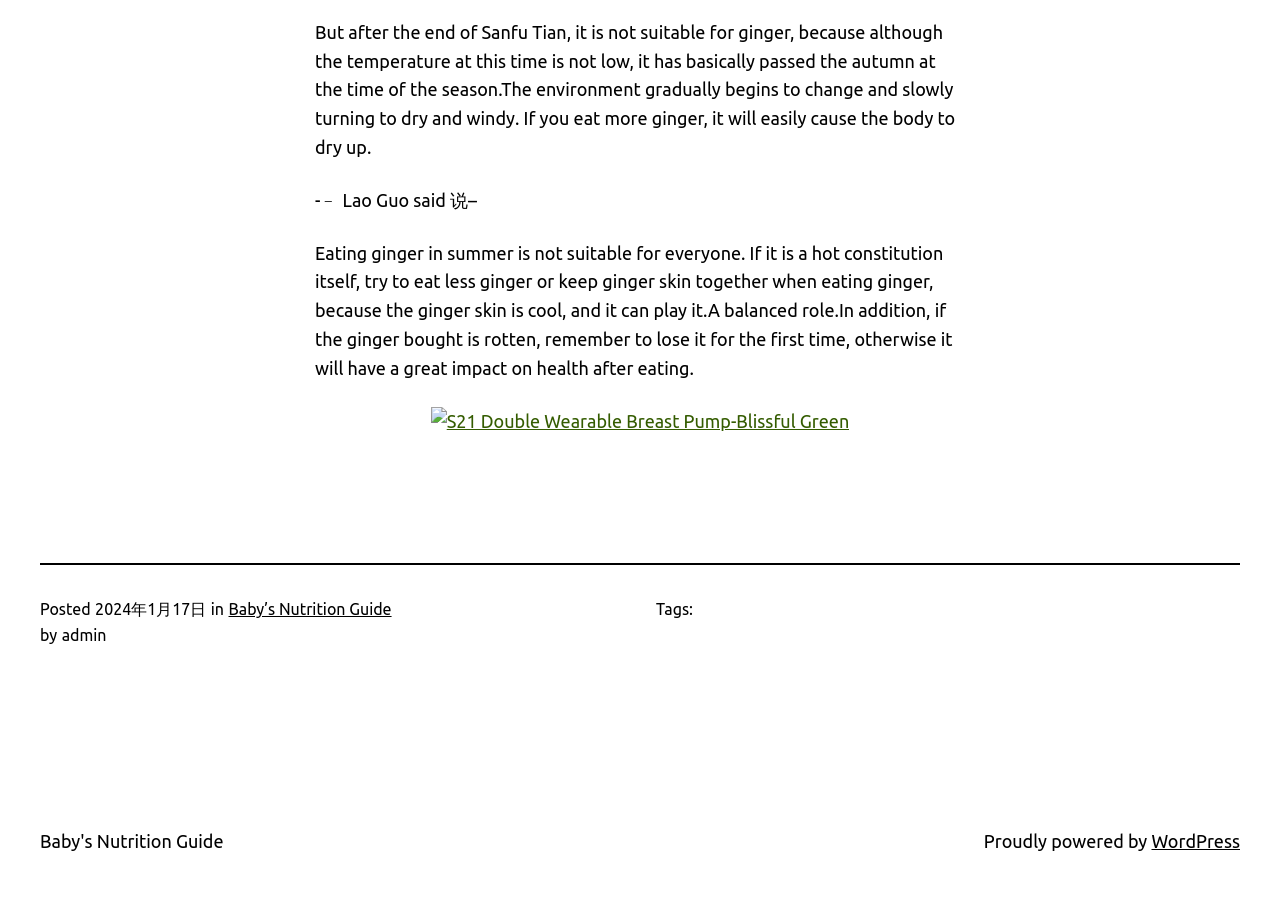Determine the bounding box coordinates (top-left x, top-left y, bottom-right x, bottom-right y) of the UI element described in the following text: Baby’s Nutrition Guide

[0.179, 0.667, 0.306, 0.687]